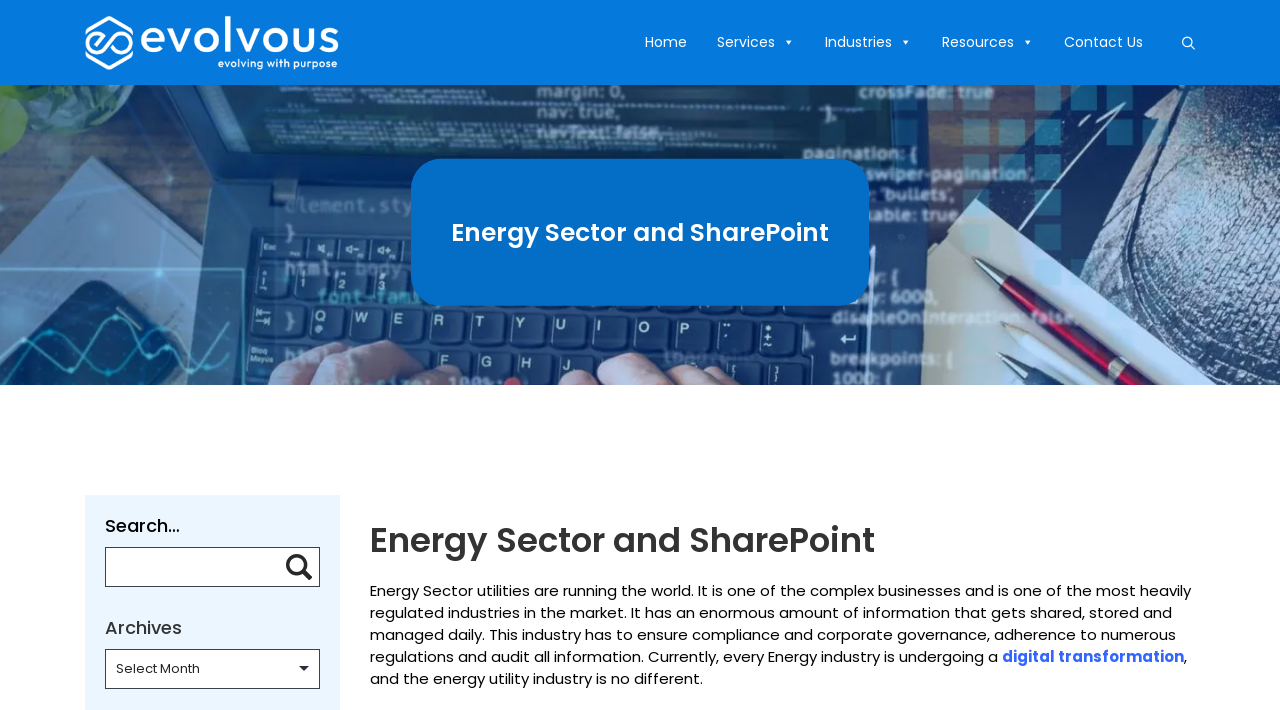What is the topic of the main content?
Please use the image to provide an in-depth answer to the question.

The main content of the webpage is about the energy sector and how SharePoint can help, as indicated by the heading 'Energy Sector and SharePoint'.